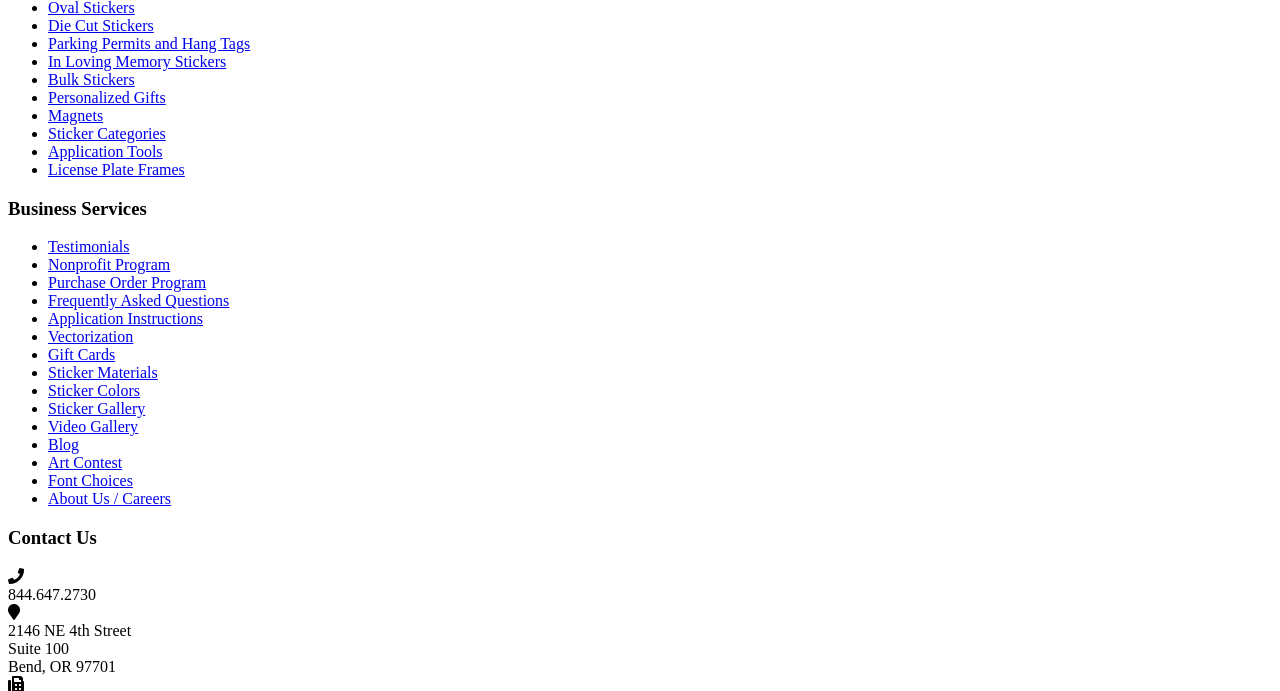Find the bounding box coordinates of the element's region that should be clicked in order to follow the given instruction: "Call 844.647.2730". The coordinates should consist of four float numbers between 0 and 1, i.e., [left, top, right, bottom].

[0.006, 0.848, 0.075, 0.872]